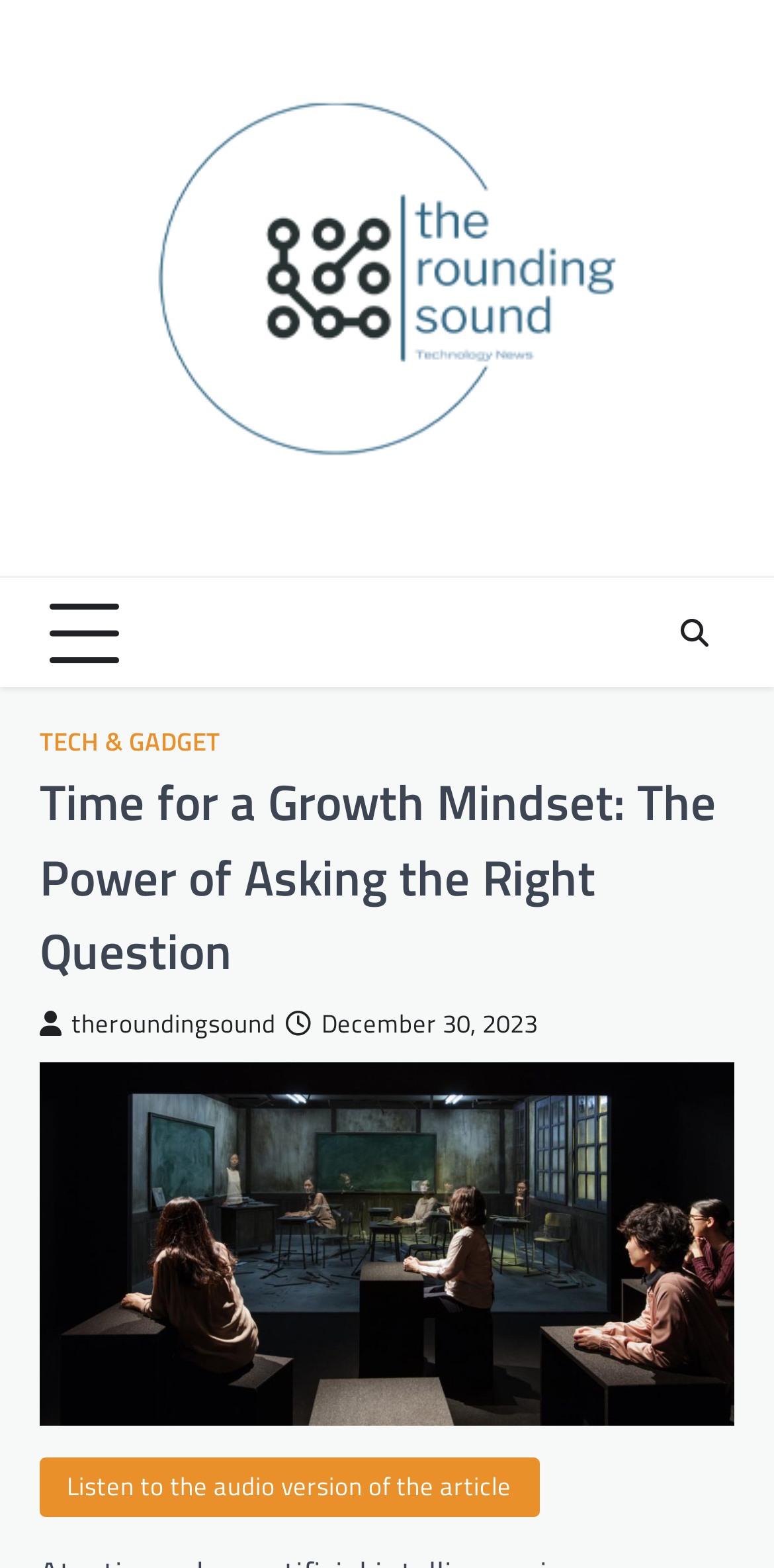Describe the webpage in detail, including text, images, and layout.

The webpage appears to be an article page from "The Rounding Sound" website, with a focus on technology news. At the top left, there is a logo of "The Rounding Sound" which is also a link, accompanied by an image of the same logo. Below the logo, there is a button that is not expanded.

On the right side of the page, there is a section with a link to "TECH & GADGET" and a header that spans almost the entire width of the page. The header contains the title of the article, "Time for a Growth Mindset: The Power of Asking the Right Question", which is a heading element. Below the title, there are two links, one with an icon and the text "theroundingsound", and another with an icon and the text "December 30, 2023", which also contains a time element.

At the bottom left of the page, there is a button that allows users to "Listen to the audio version of the article". Overall, the page has a simple layout with a clear hierarchy of elements, making it easy to navigate.